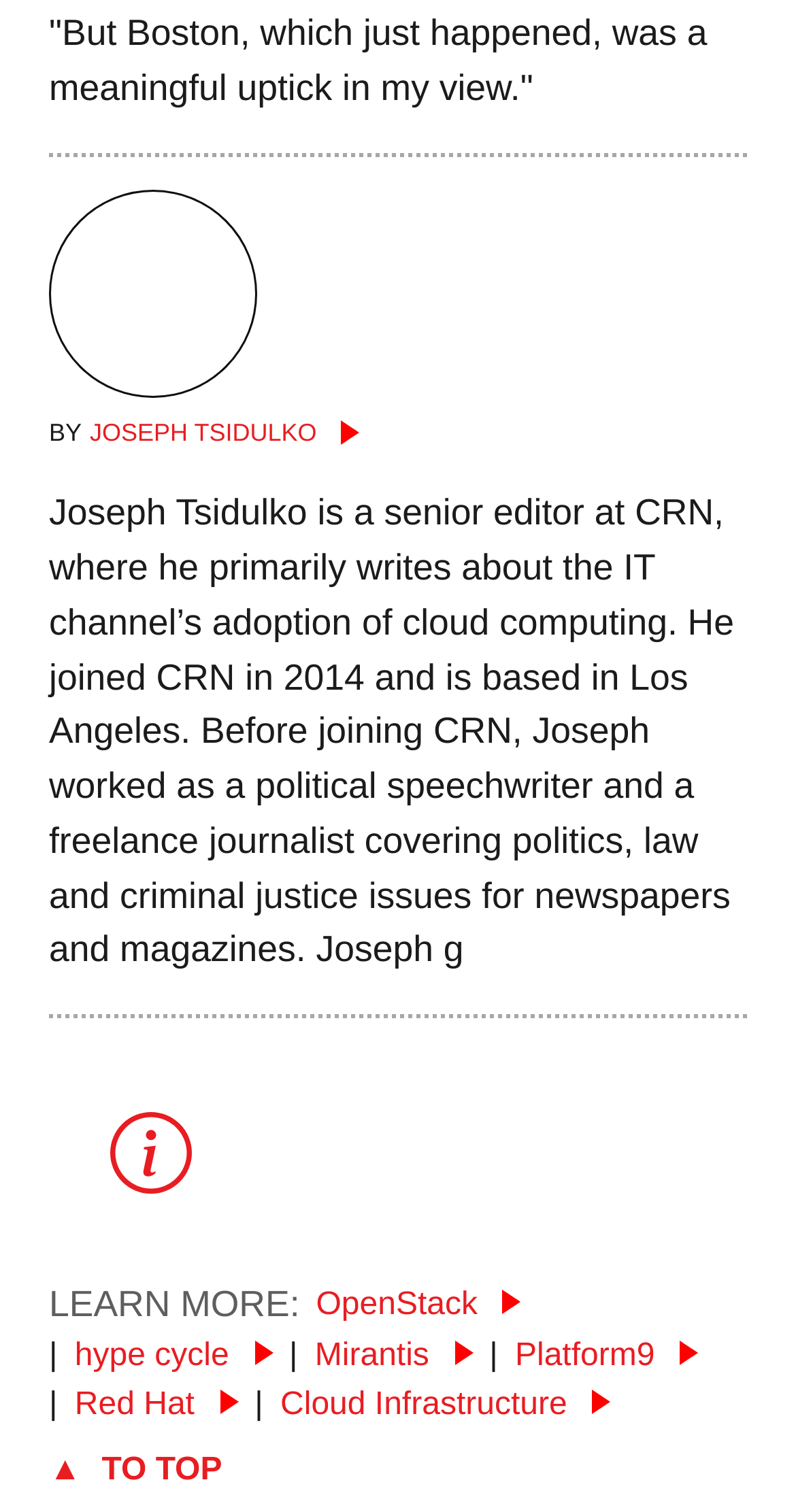Please specify the bounding box coordinates of the area that should be clicked to accomplish the following instruction: "learn about OpenStack". The coordinates should consist of four float numbers between 0 and 1, i.e., [left, top, right, bottom].

[0.397, 0.852, 0.655, 0.874]